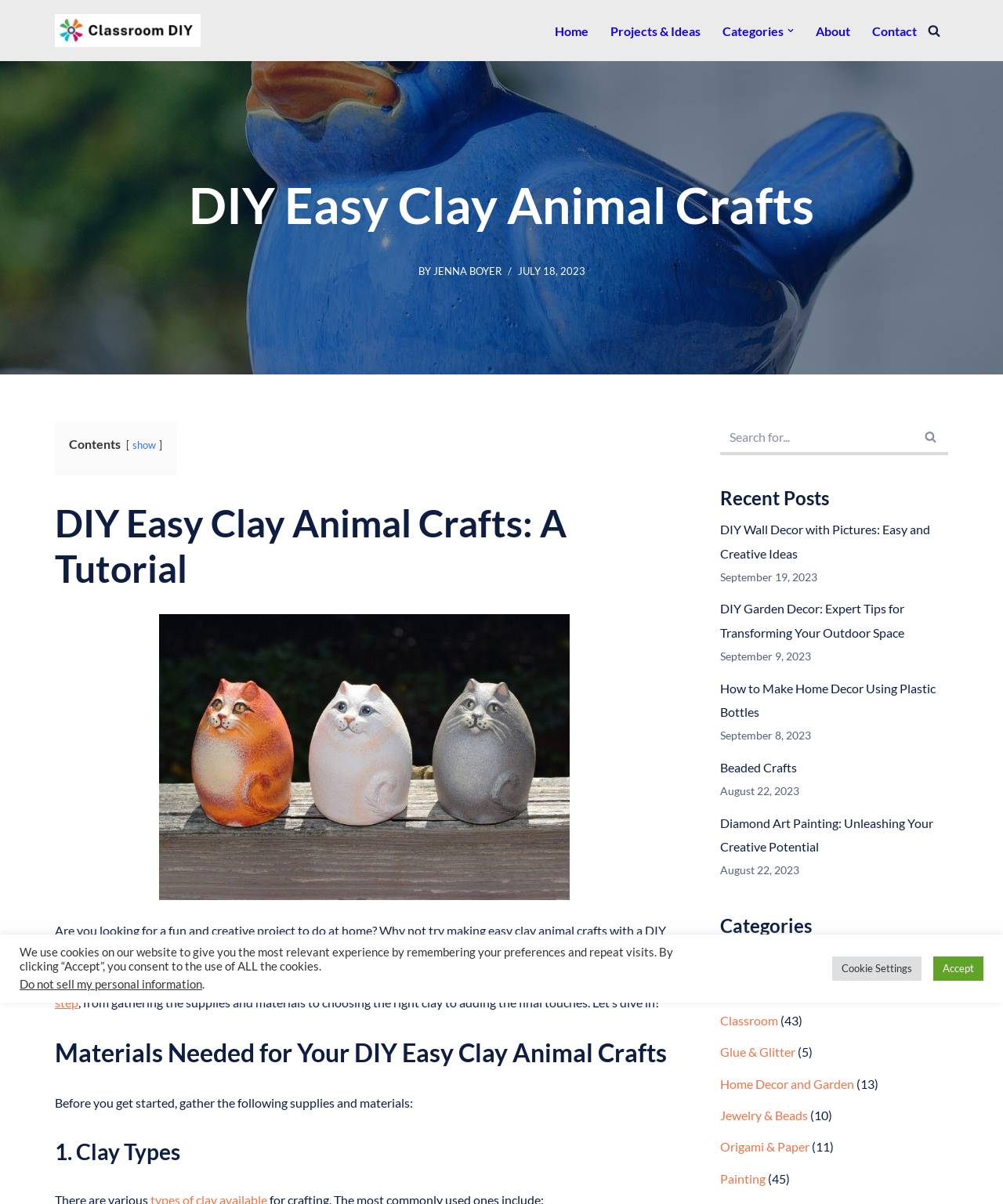Identify the bounding box coordinates of the element to click to follow this instruction: 'Click the 'Home' link'. Ensure the coordinates are four float values between 0 and 1, provided as [left, top, right, bottom].

[0.553, 0.017, 0.587, 0.034]